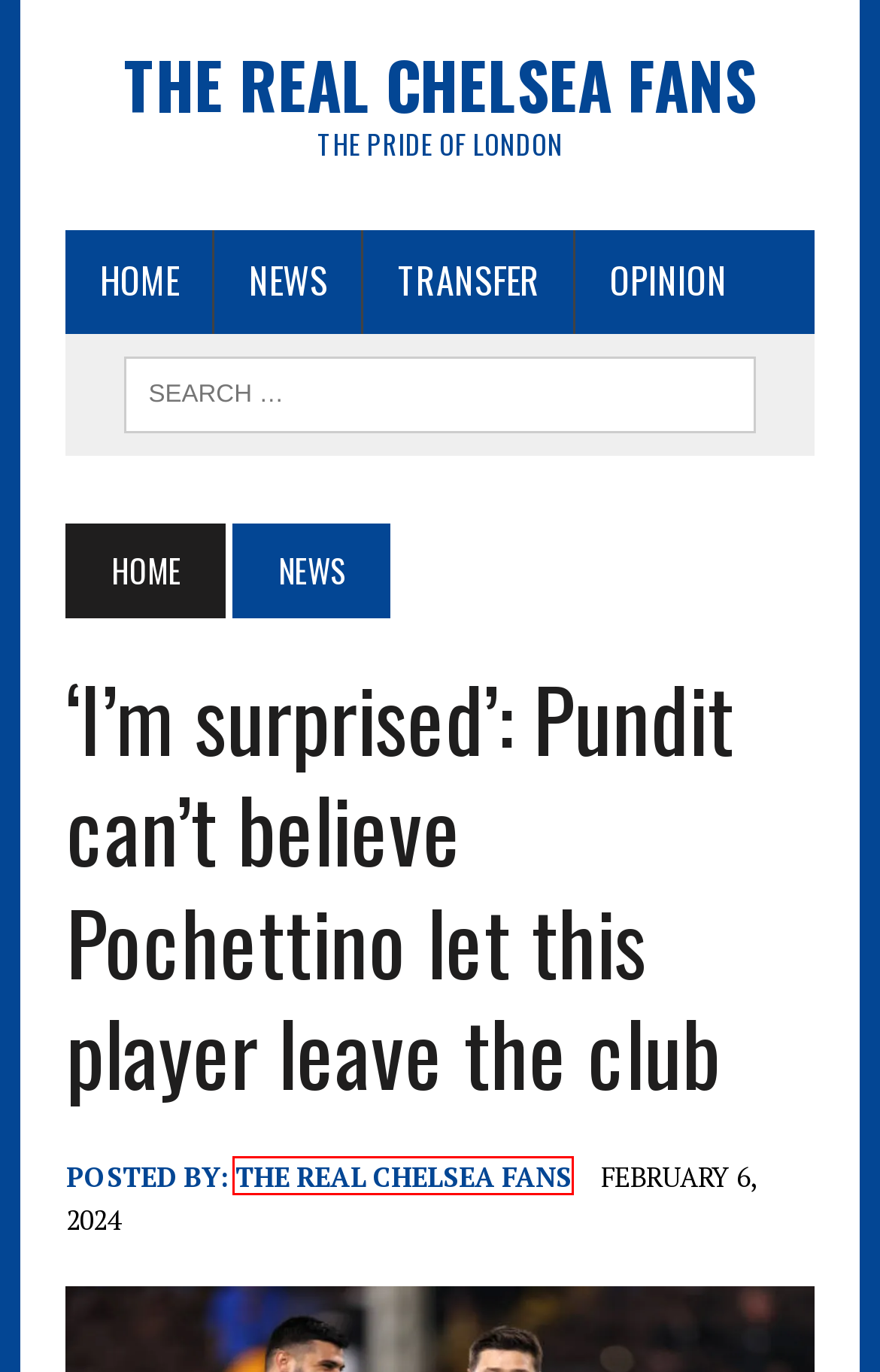You are given a screenshot of a webpage with a red rectangle bounding box. Choose the best webpage description that matches the new webpage after clicking the element in the bounding box. Here are the candidates:
A. TRANSFER Archives - The Real Chelsea Fans
B. NEWS Archives - The Real Chelsea Fans
C. The Real Chelsea Fans - The Pride Of London
D. ABOUT US - The Real Chelsea Fans
E. Privacy Policy - The Real Chelsea Fans
F. OPINION Archives - The Real Chelsea Fans
G. THE REAL CHELSEA FANS, Author at The Real Chelsea Fans
H. TERMS OF USE - The Real Chelsea Fans

G